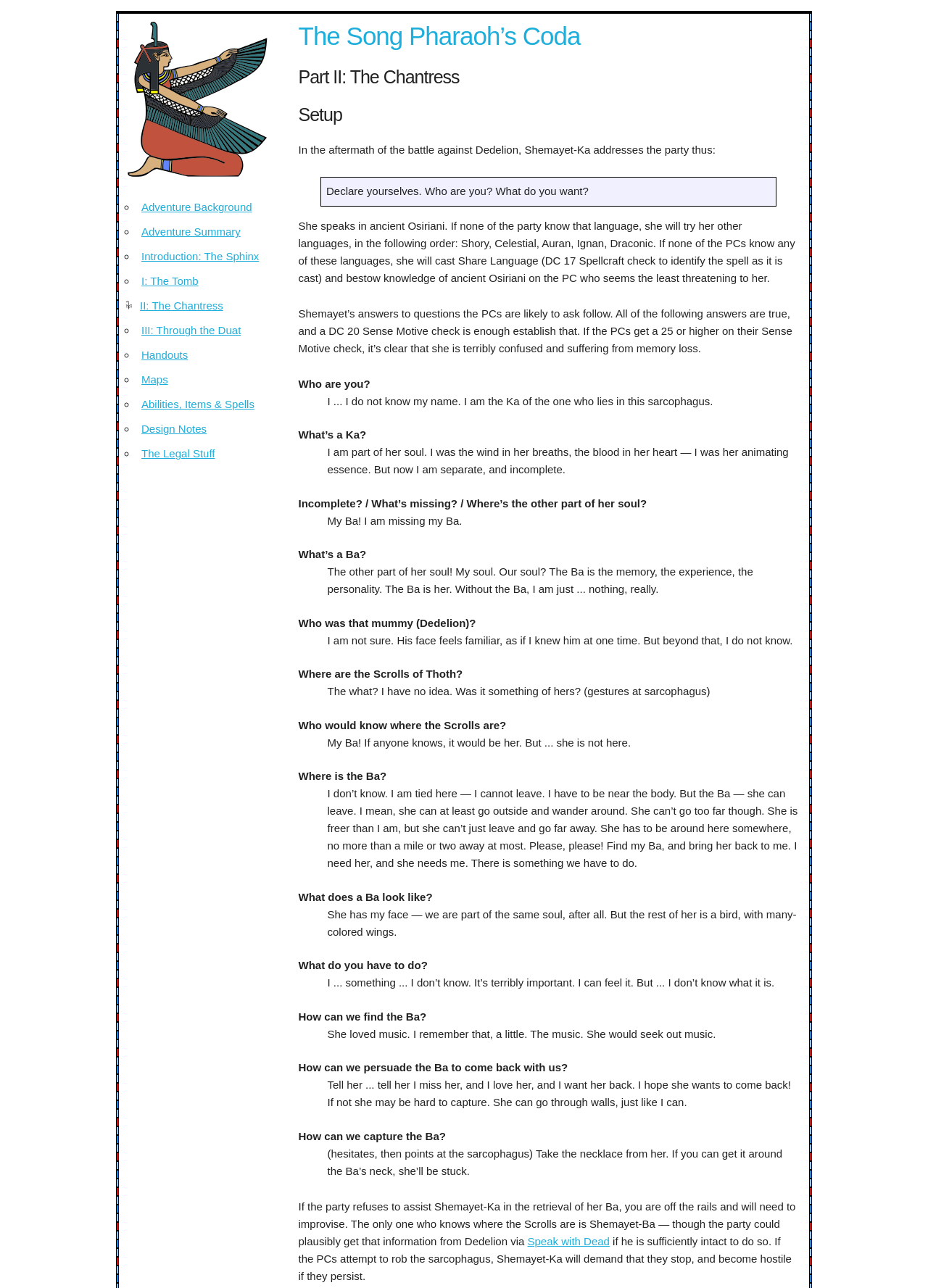Determine the webpage's heading and output its text content.

The Song Pharaoh’s Coda